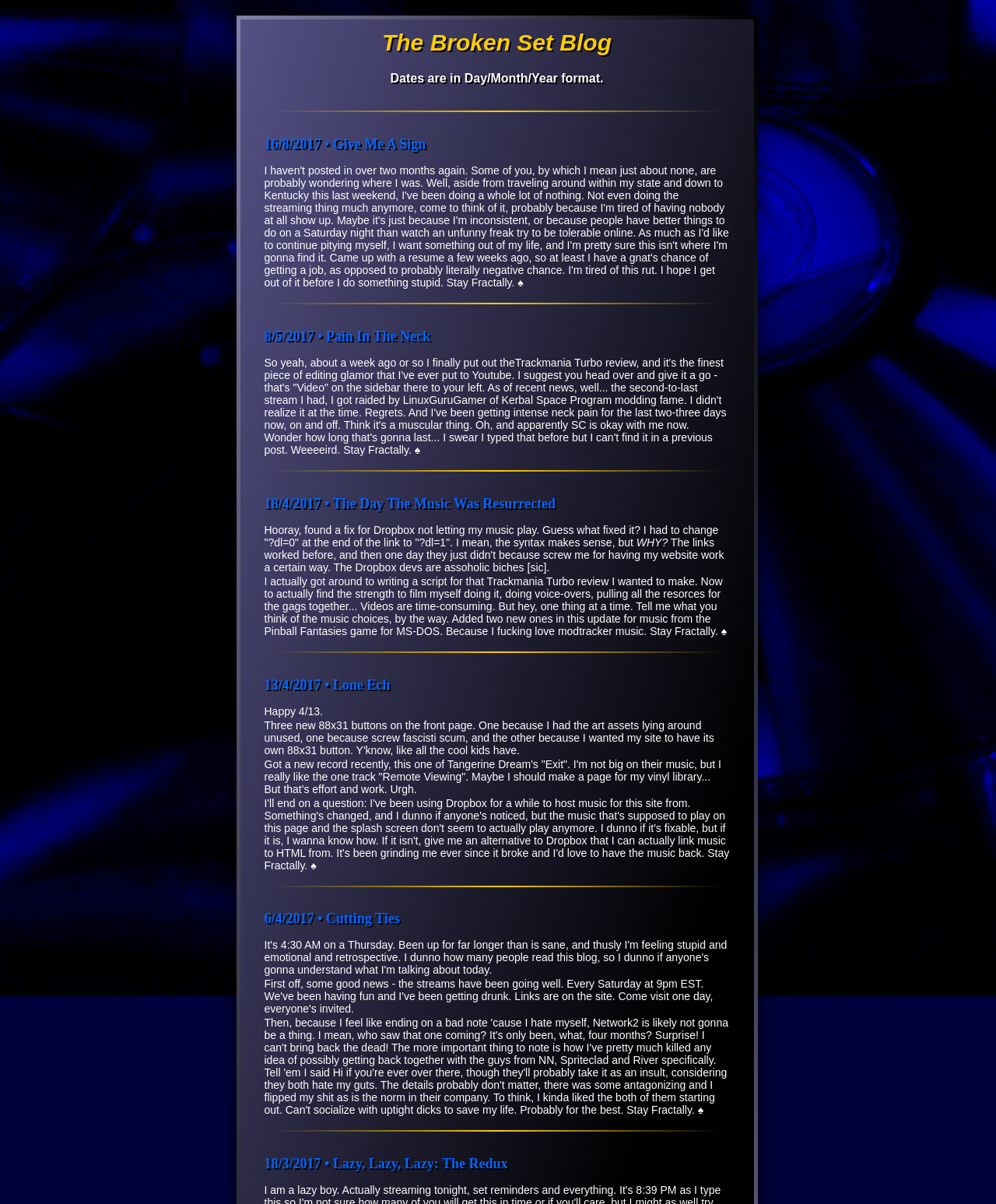What is the format of dates in this blog?
Based on the visual details in the image, please answer the question thoroughly.

The format of dates in this blog is Day/Month/Year, as mentioned in the second table row, which says 'Dates are in Day/Month/Year format.'